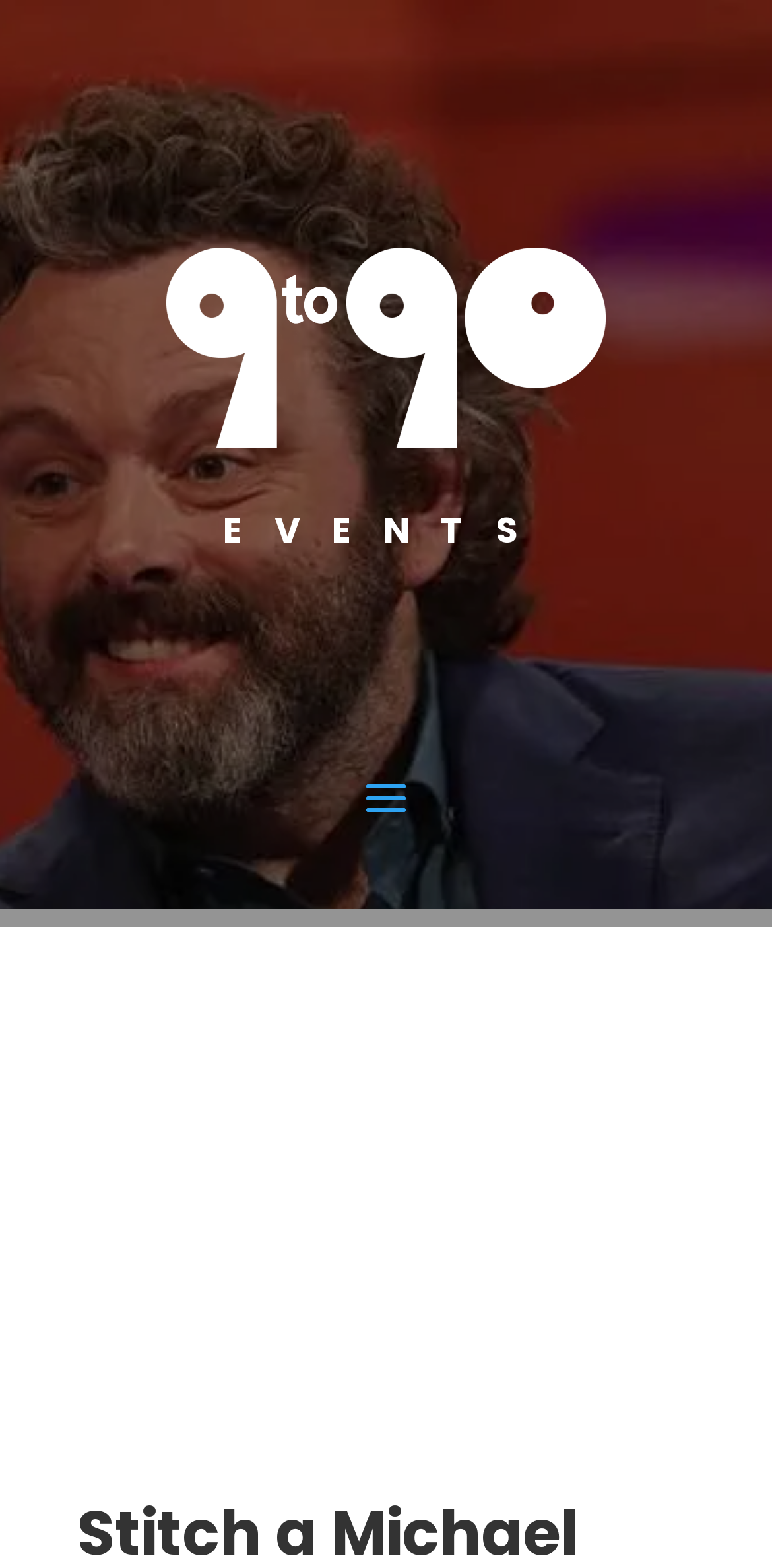Find and extract the text of the primary heading on the webpage.

Stitch a Michael Sheen Workshop with Sew Swansea